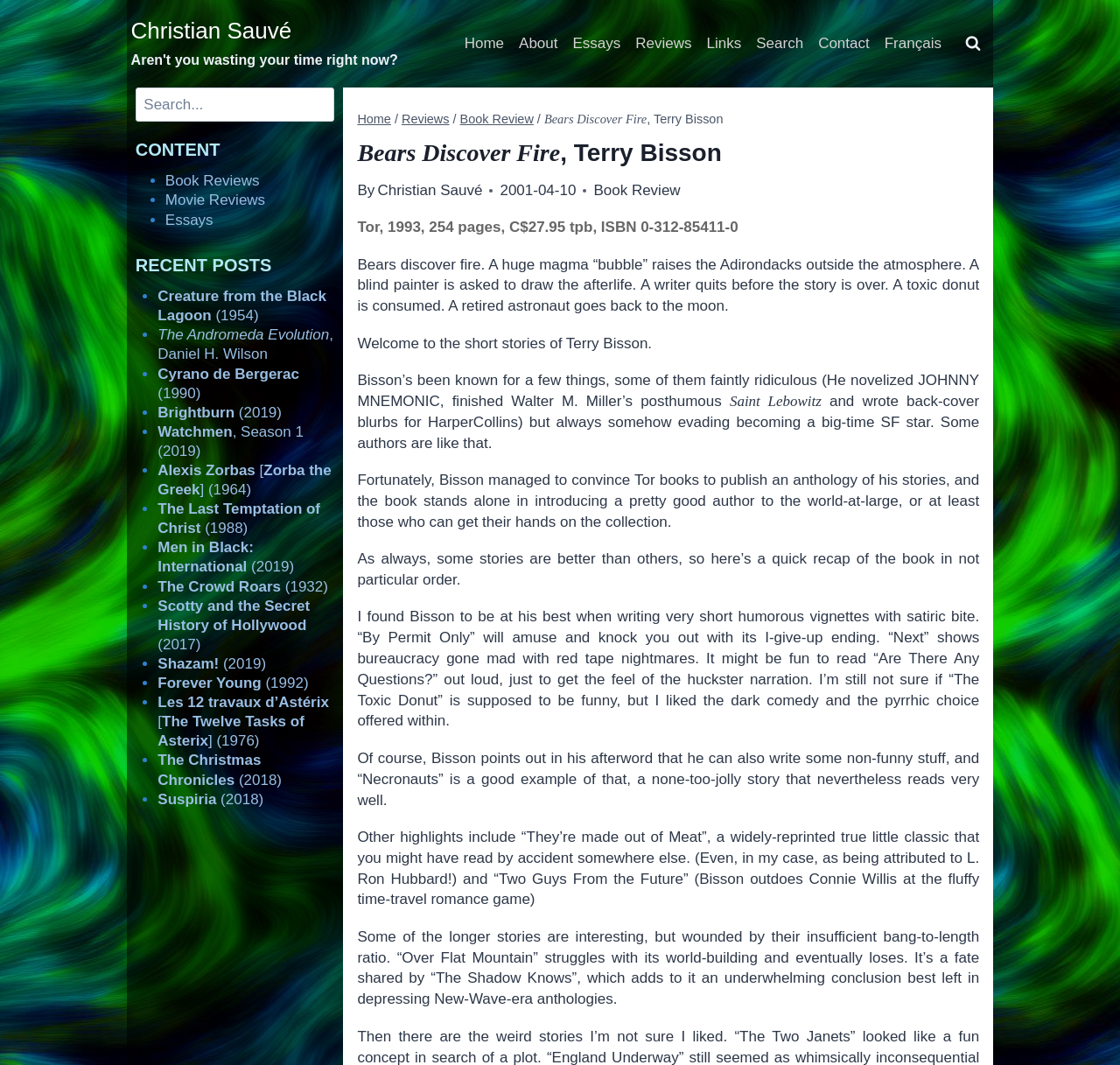Can you specify the bounding box coordinates for the region that should be clicked to fulfill this instruction: "Click on the 'Home' link".

[0.408, 0.024, 0.457, 0.058]